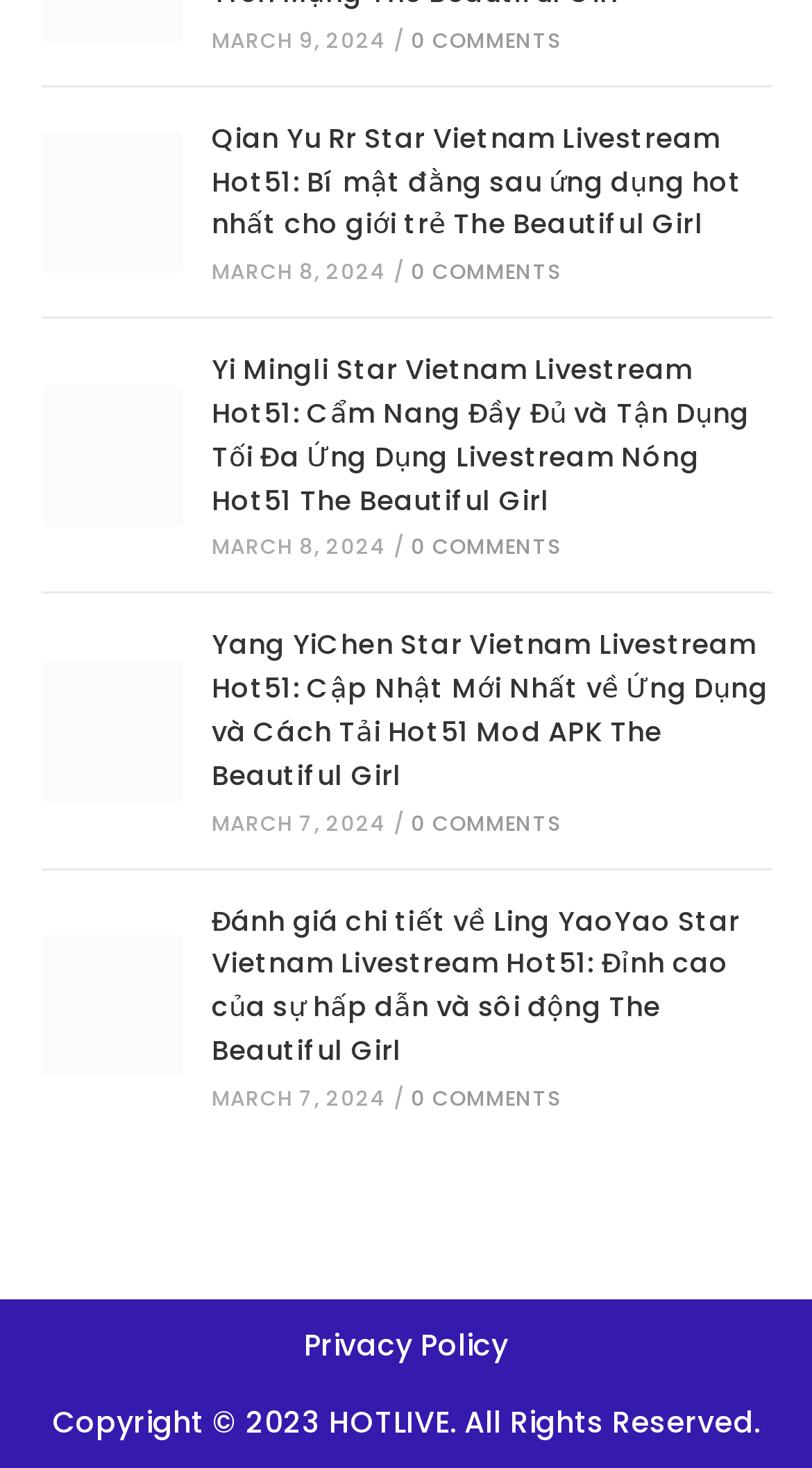Identify the bounding box coordinates for the element you need to click to achieve the following task: "Read Yang YiChen Star Vietnam Livestream Hot51 article". The coordinates must be four float values ranging from 0 to 1, formatted as [left, top, right, bottom].

[0.26, 0.426, 0.946, 0.542]